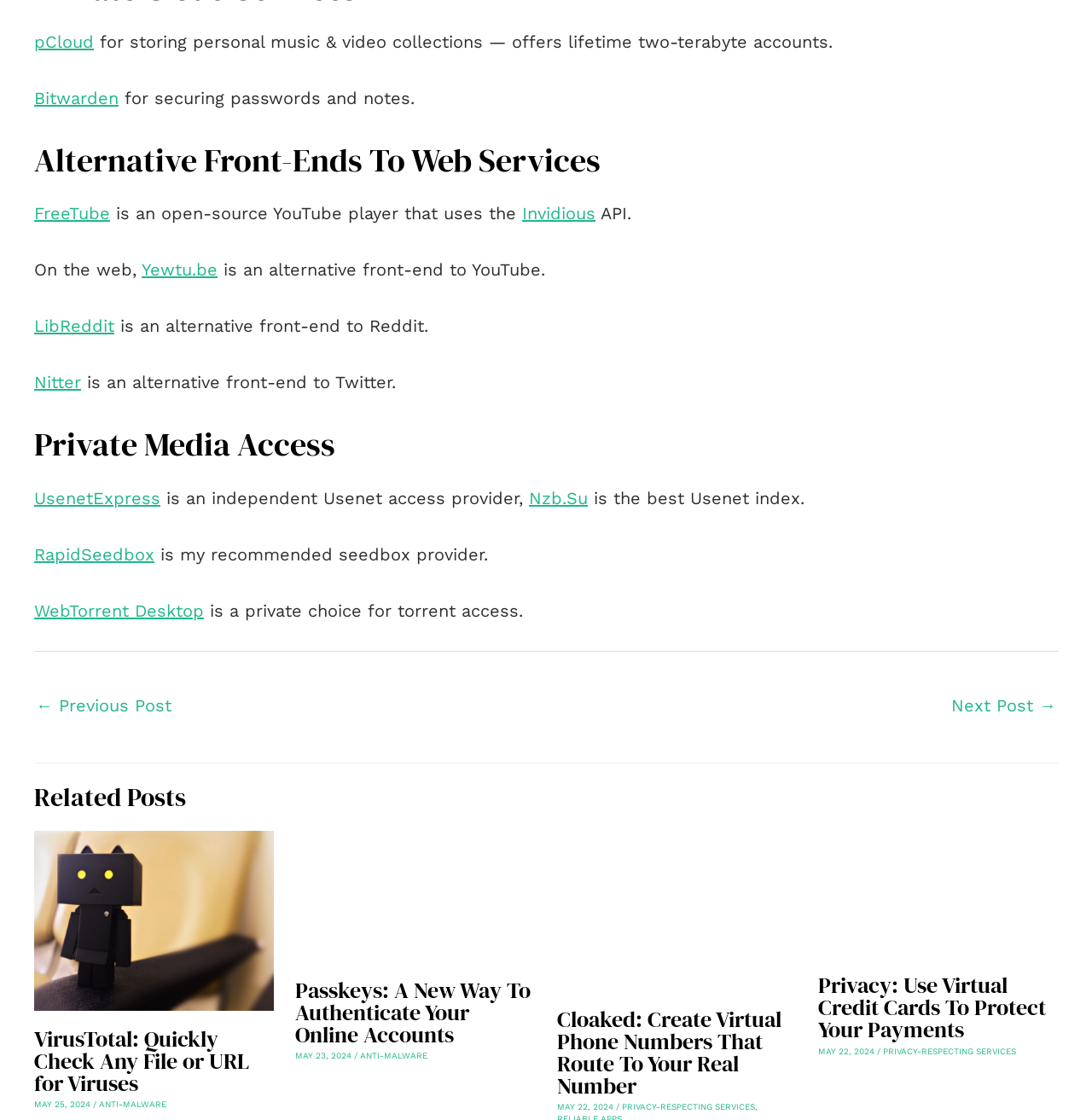Identify the bounding box coordinates of the element that should be clicked to fulfill this task: "View the services of The Skye Group". The coordinates should be provided as four float numbers between 0 and 1, i.e., [left, top, right, bottom].

None